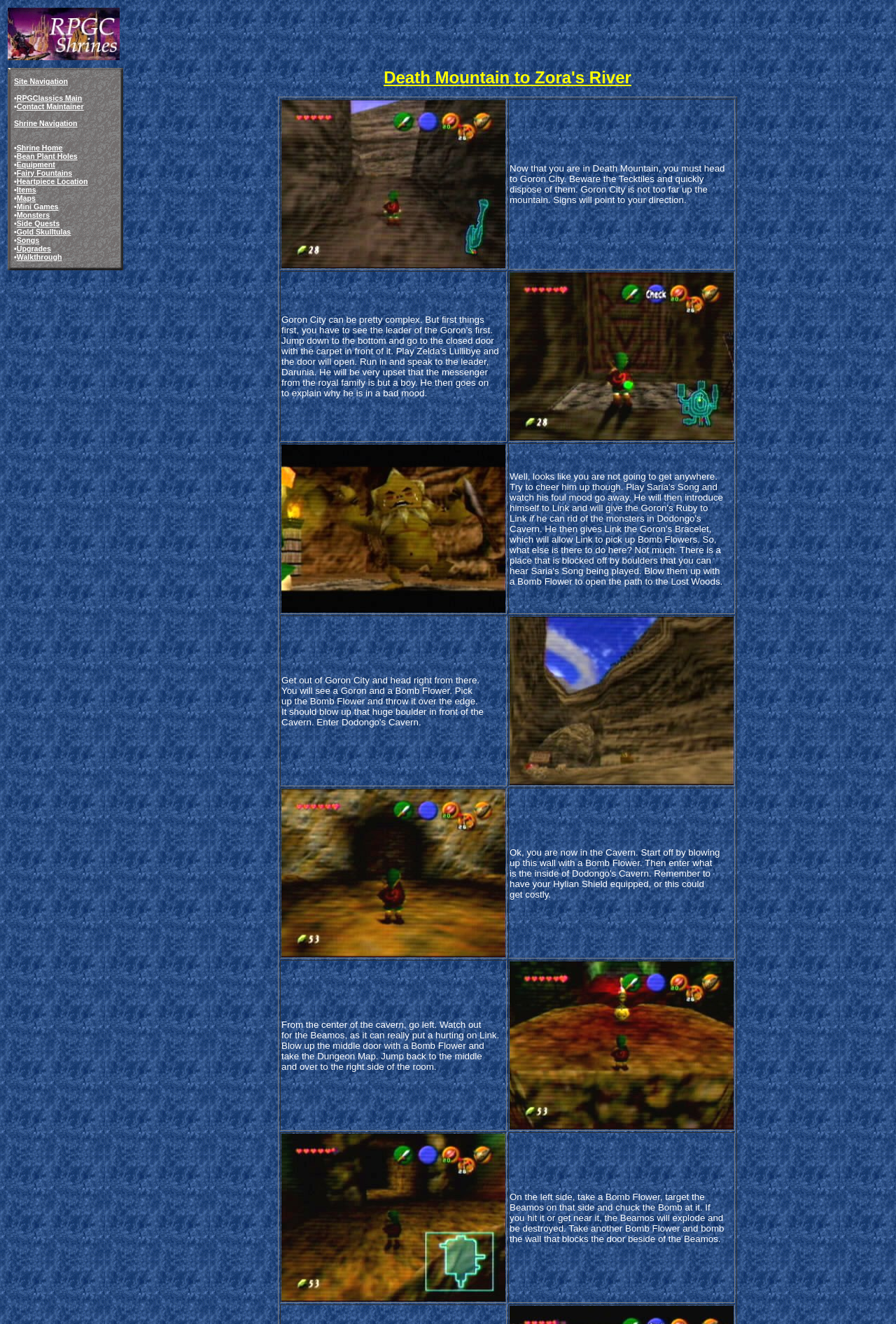What is the name of the game being discussed?
Based on the image, give a concise answer in the form of a single word or short phrase.

Ocarina of Time